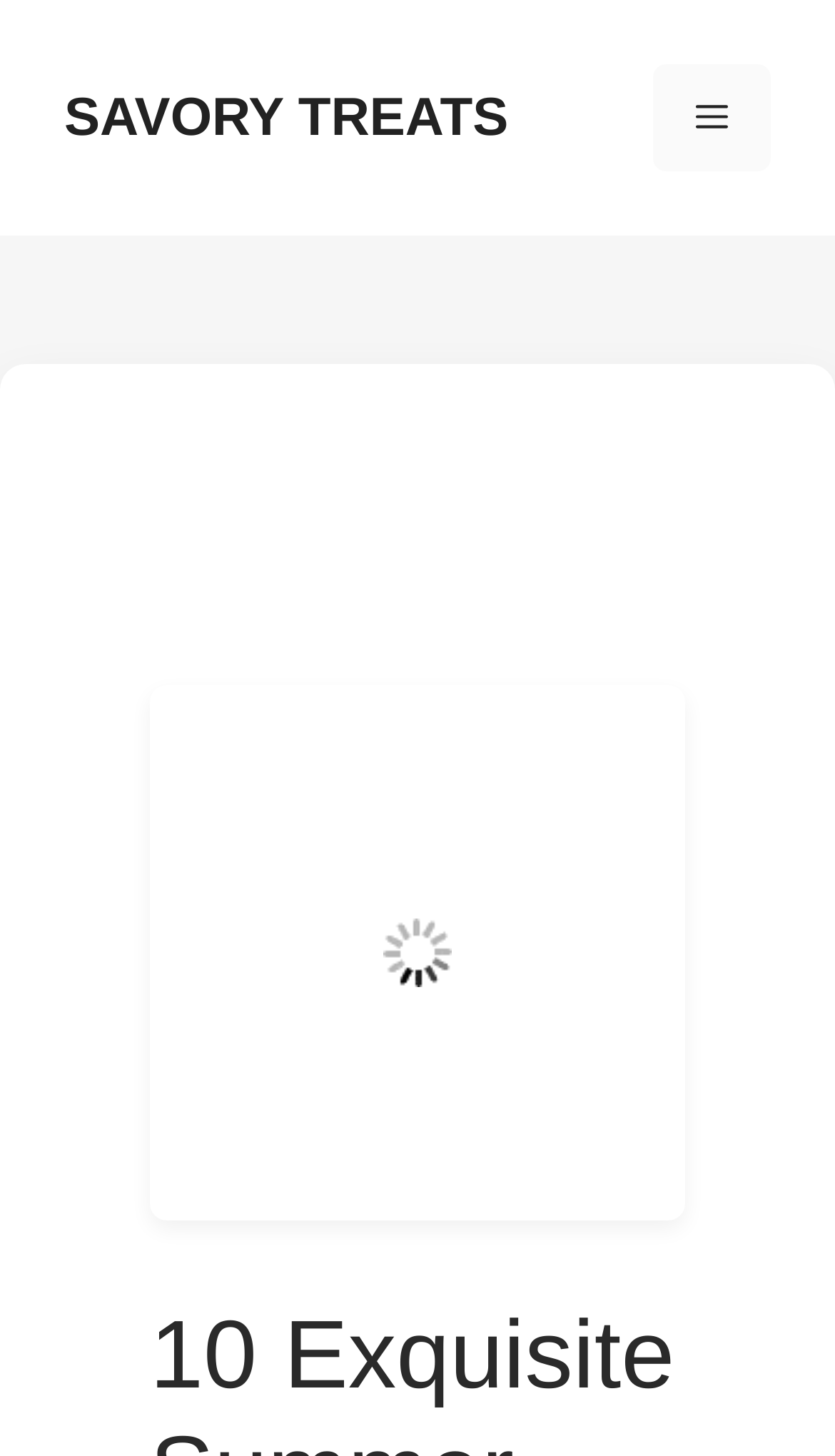Please extract and provide the main headline of the webpage.

10 Exquisite Summer Soups: The Ultimate Refreshment for Warm Weather